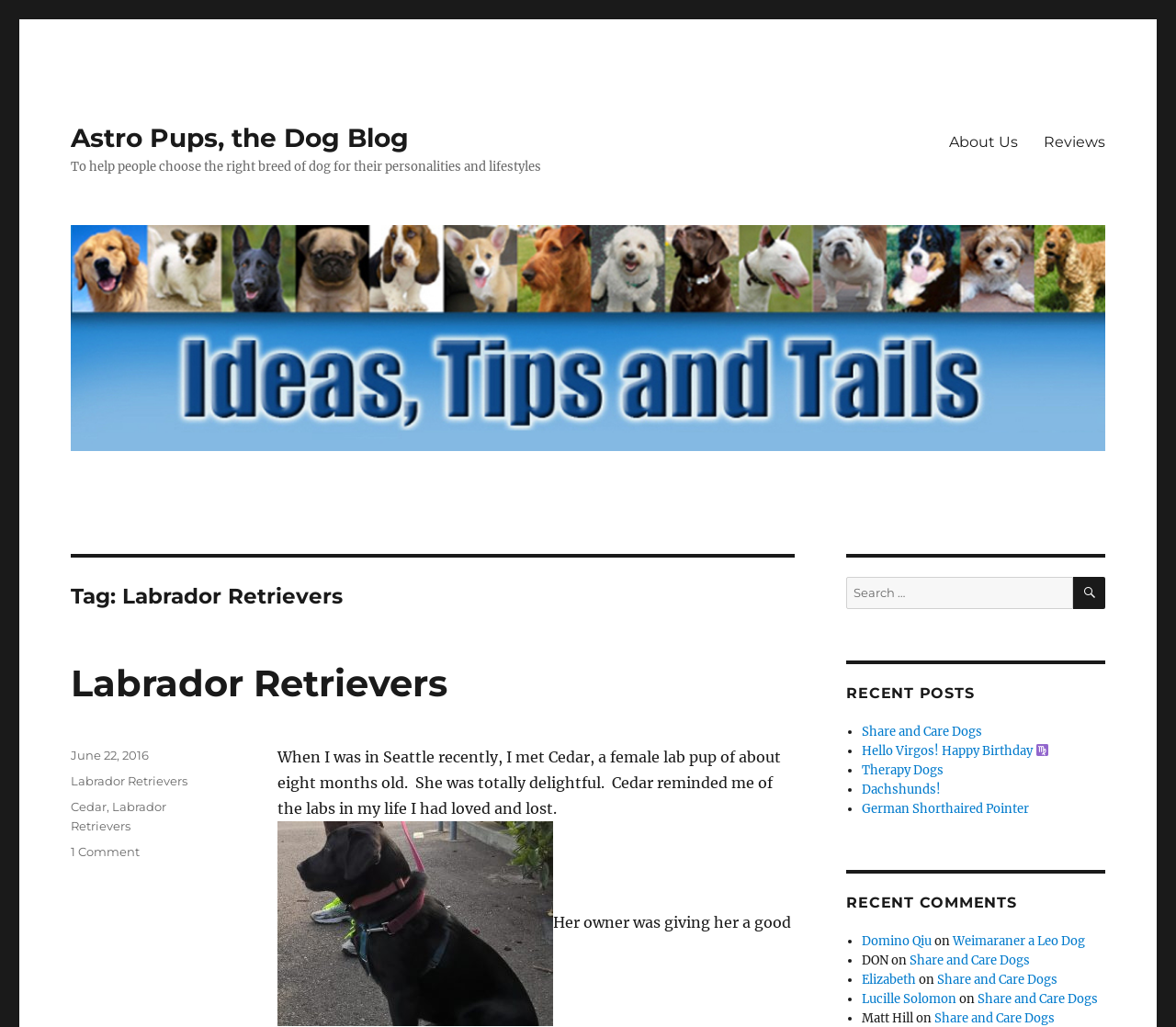Please find and report the bounding box coordinates of the element to click in order to perform the following action: "Search for a dog breed". The coordinates should be expressed as four float numbers between 0 and 1, in the format [left, top, right, bottom].

[0.72, 0.561, 0.912, 0.593]